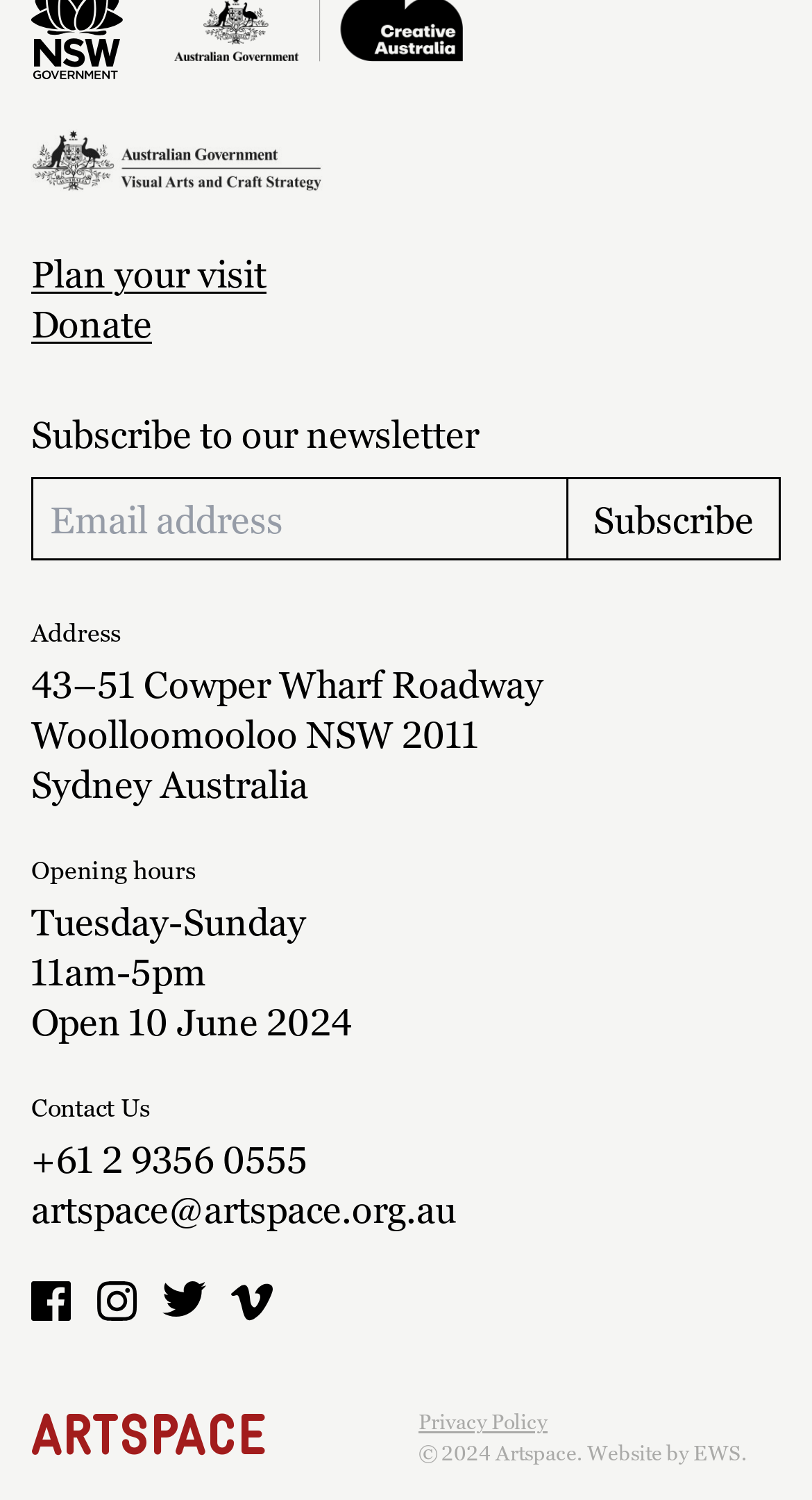Given the description of the UI element: "EWS", predict the bounding box coordinates in the form of [left, top, right, bottom], with each value being a float between 0 and 1.

[0.854, 0.961, 0.913, 0.977]